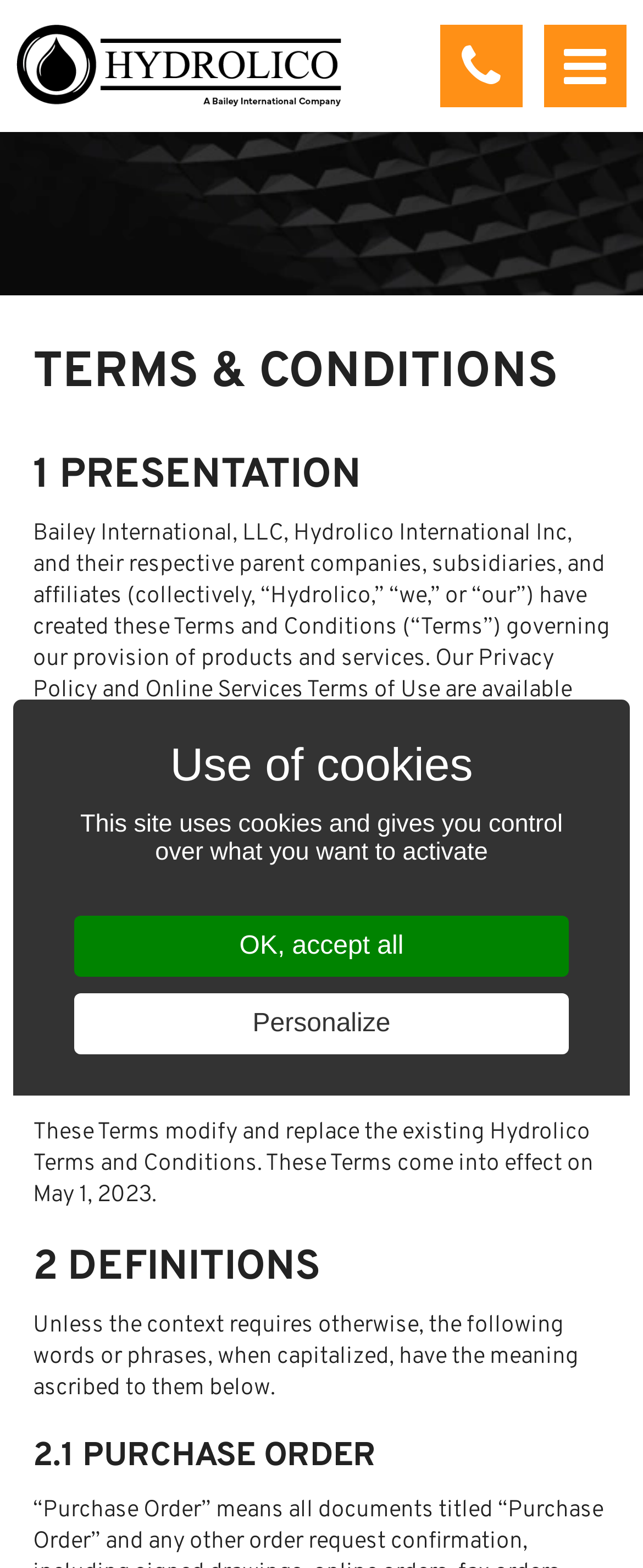Respond to the question below with a single word or phrase: What is the relationship between the Customer and Hydrolico?

Binding and enforceable agreement